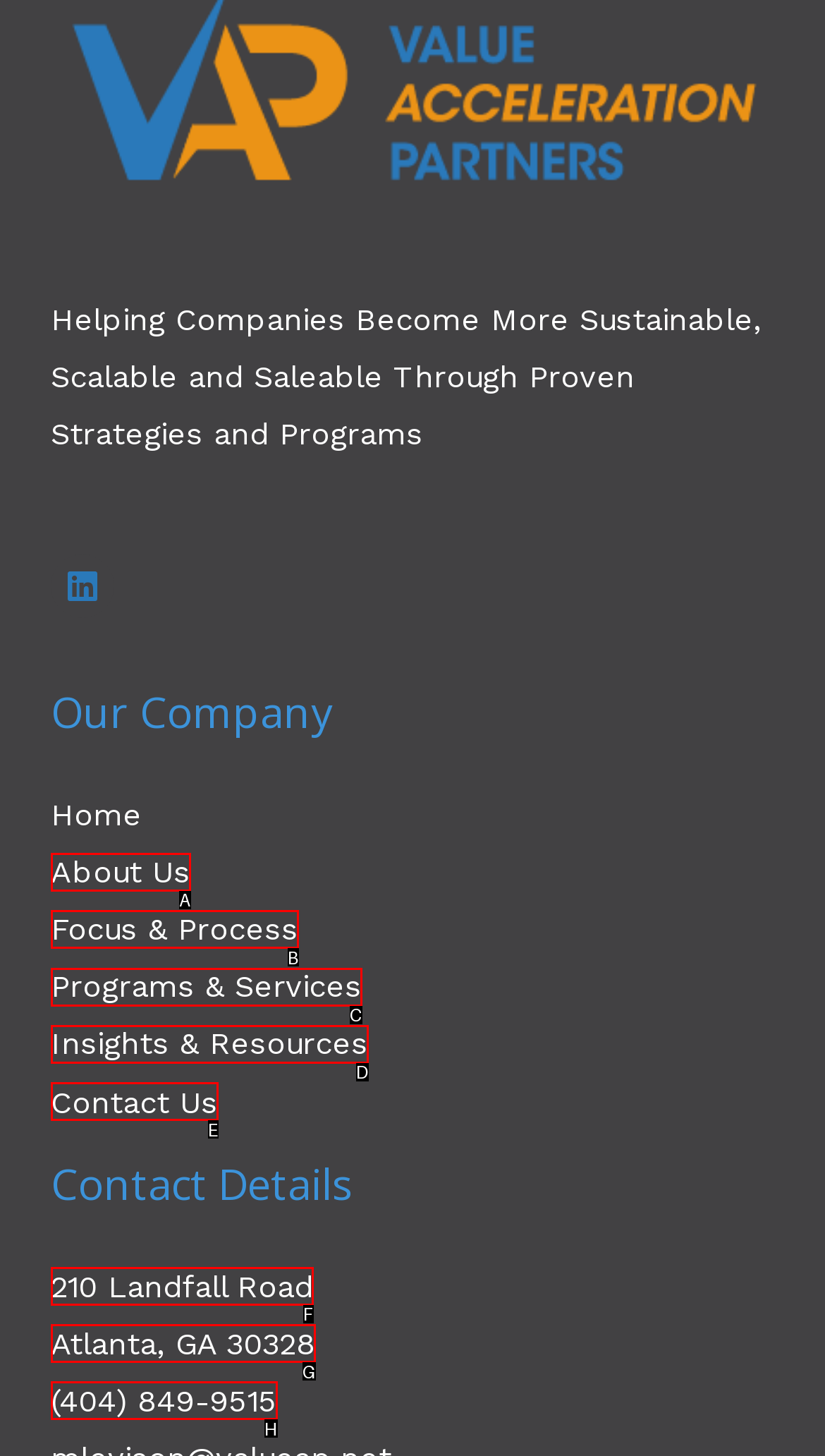Which letter corresponds to the correct option to complete the task: Learn more about our company?
Answer with the letter of the chosen UI element.

A